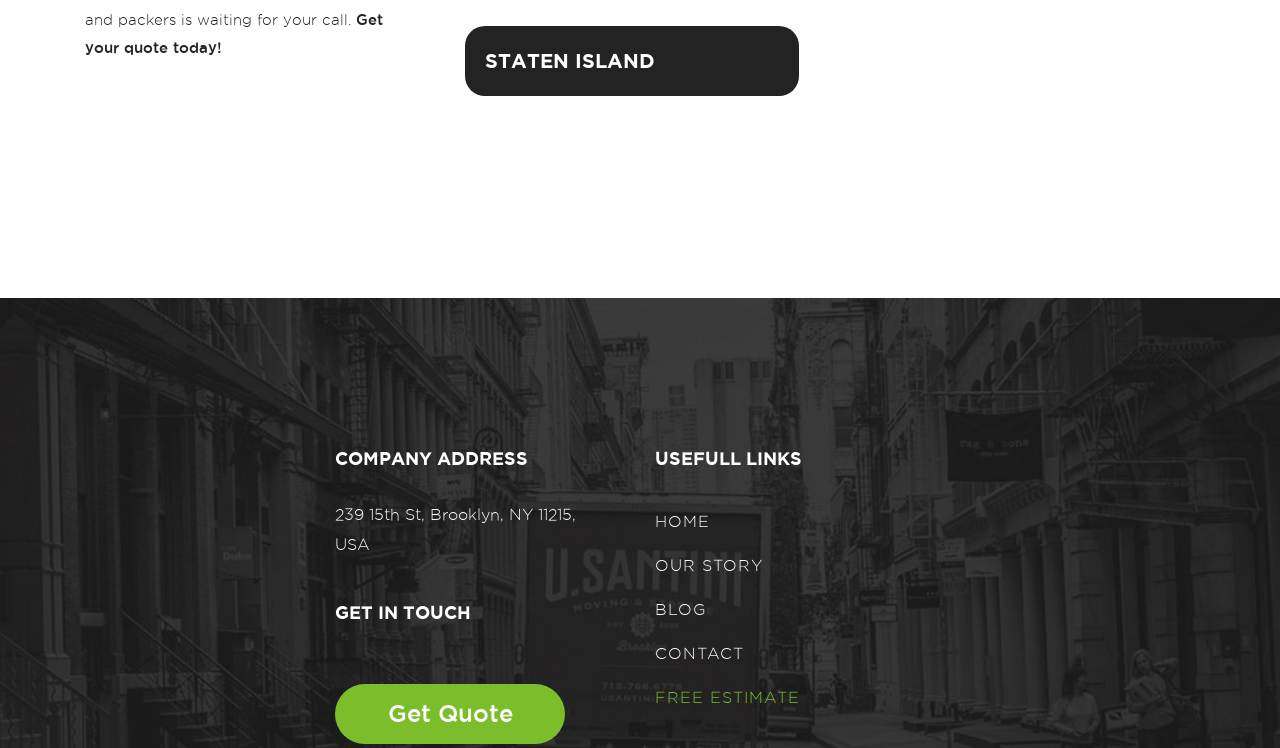Give a concise answer of one word or phrase to the question: 
What is the text on the button at the bottom of the page?

Get Quote